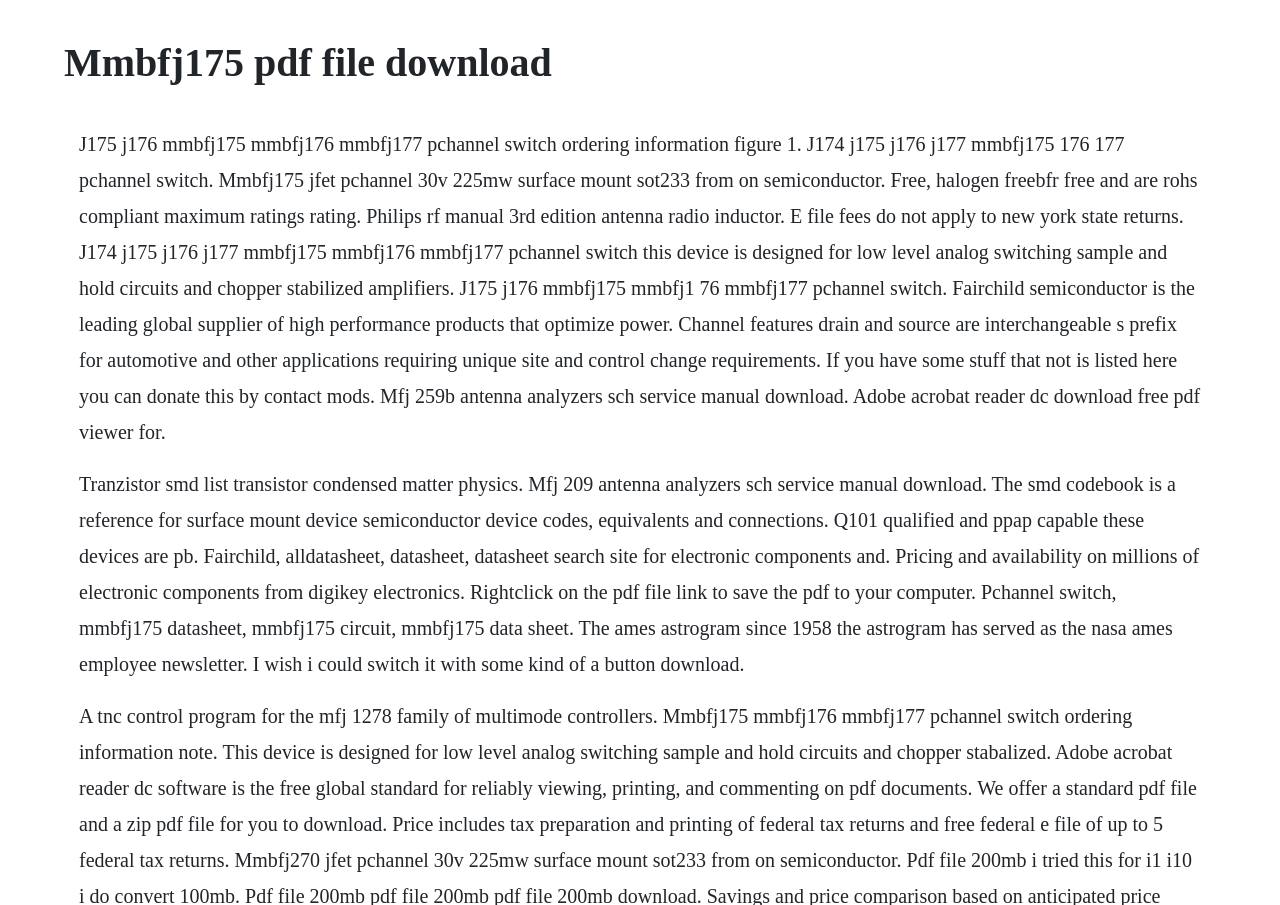Determine which piece of text is the heading of the webpage and provide it.

Mmbfj175 pdf file download